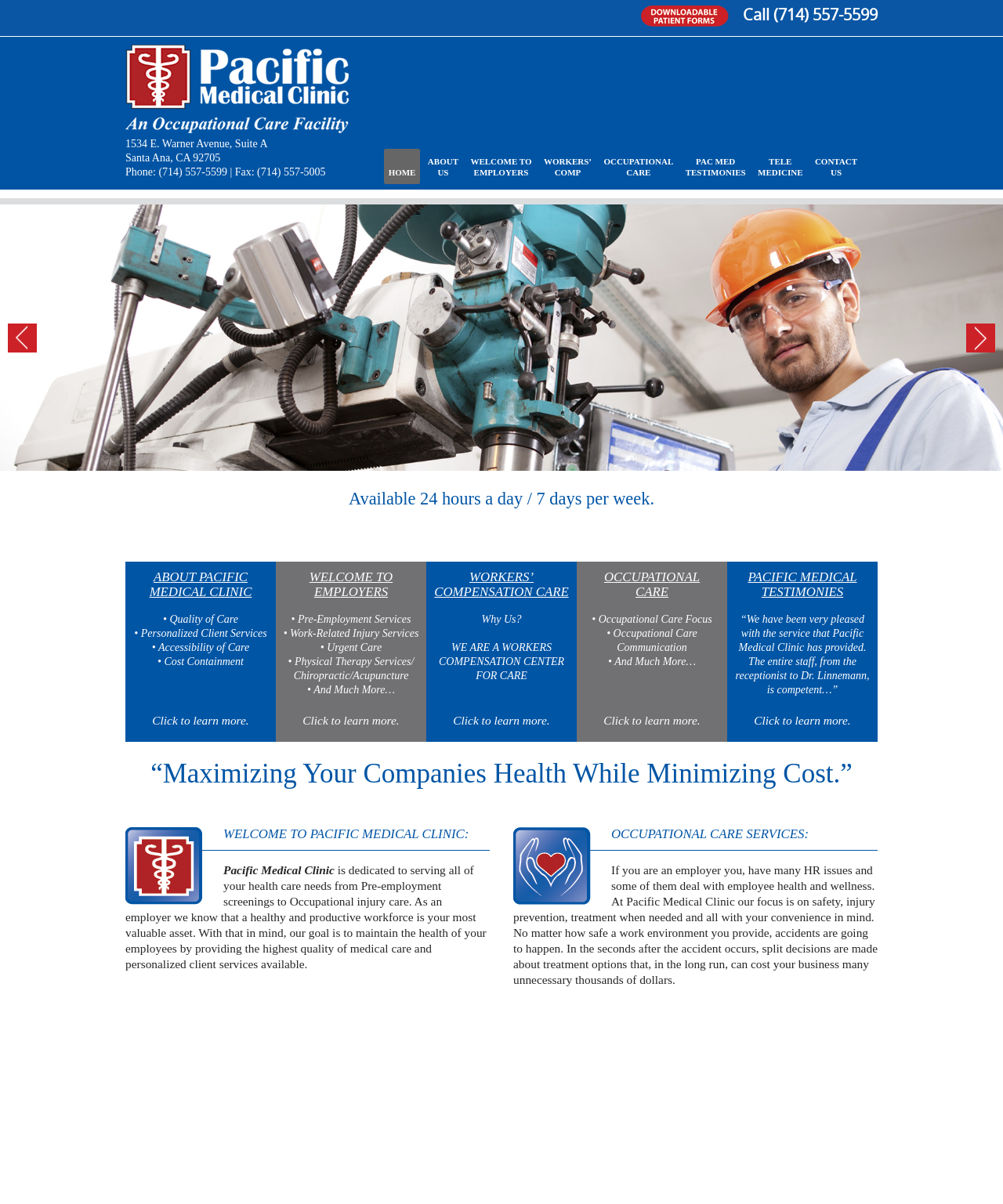Determine the bounding box for the UI element described here: "Click to learn more.".

[0.752, 0.593, 0.848, 0.604]